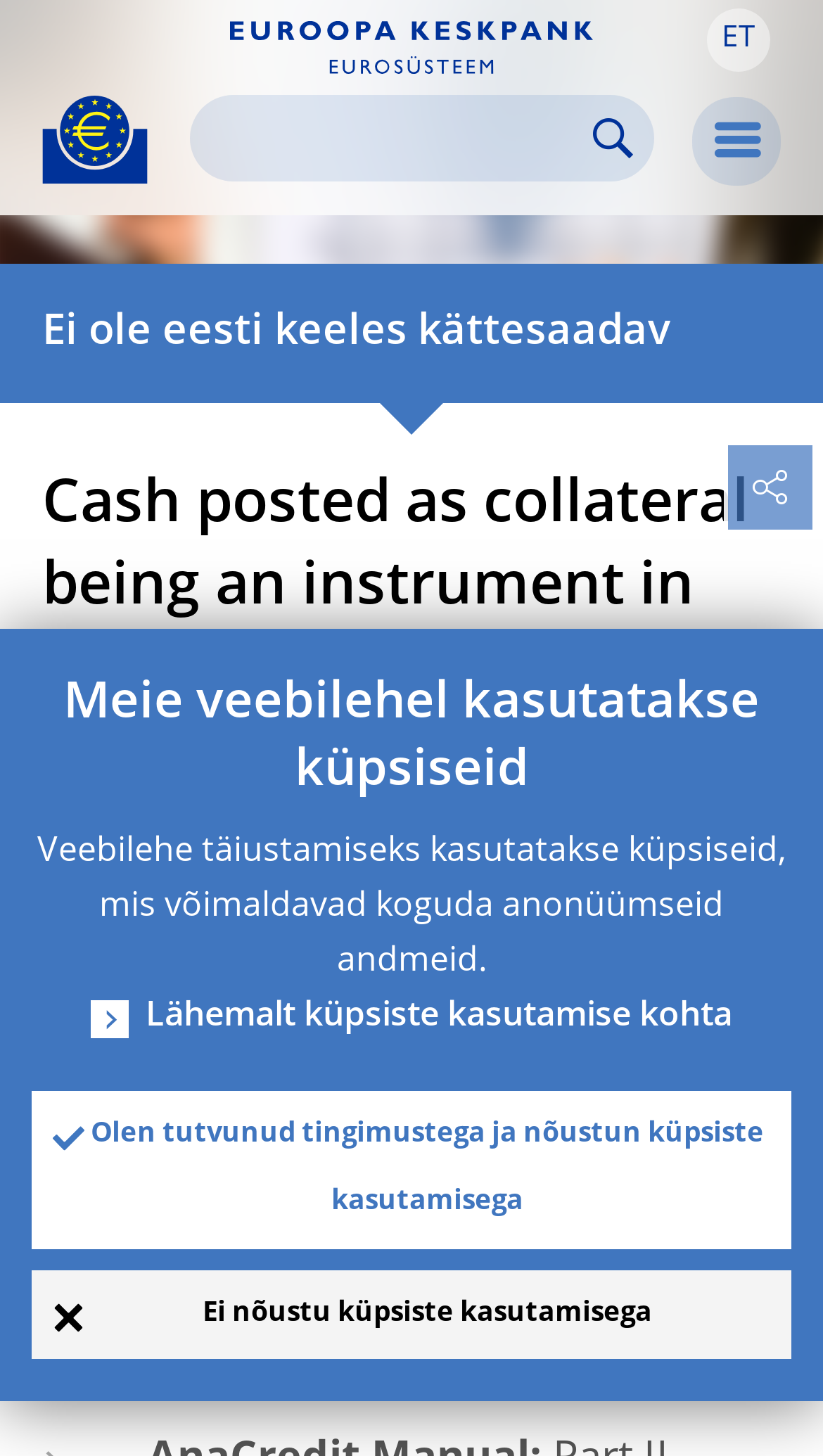Provide a one-word or short-phrase answer to the question:
What is the date of publication of the question?

24/01/2018